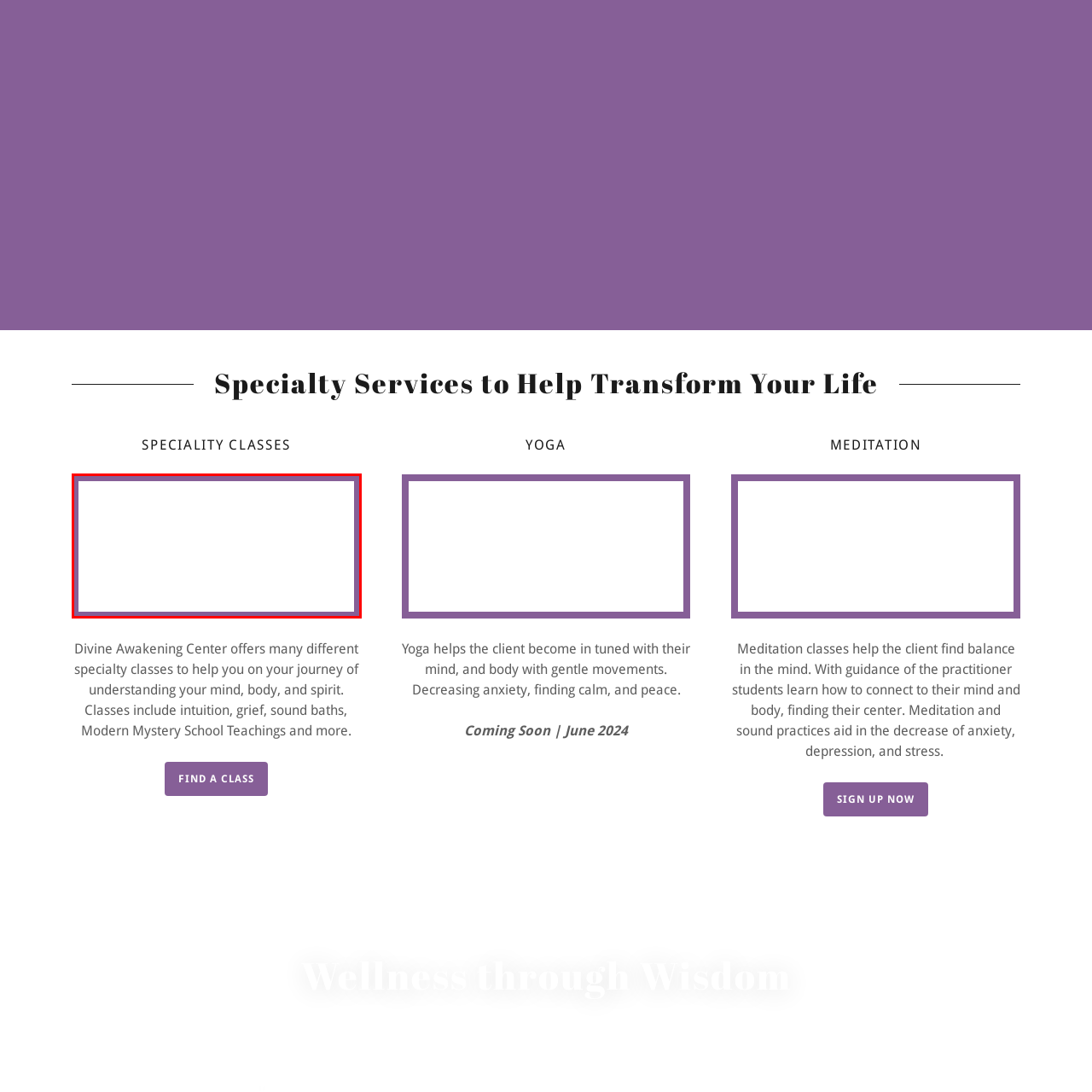Examine the portion of the image marked by the red rectangle, What type of classes are offered? Answer concisely using a single word or phrase.

Specialty classes